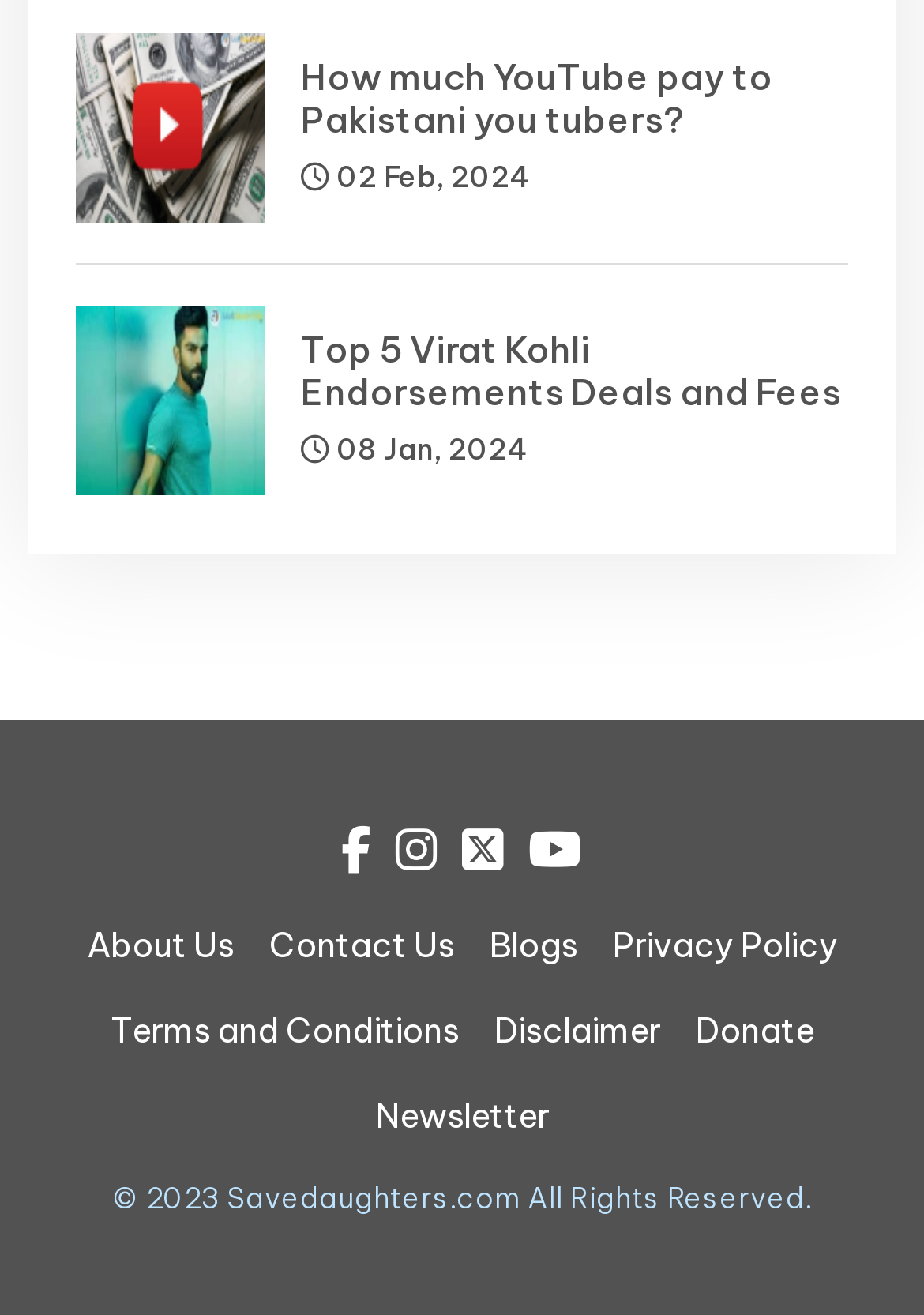Locate the bounding box for the described UI element: "aria-label="instagram"". Ensure the coordinates are four float numbers between 0 and 1, formatted as [left, top, right, bottom].

[0.428, 0.621, 0.474, 0.675]